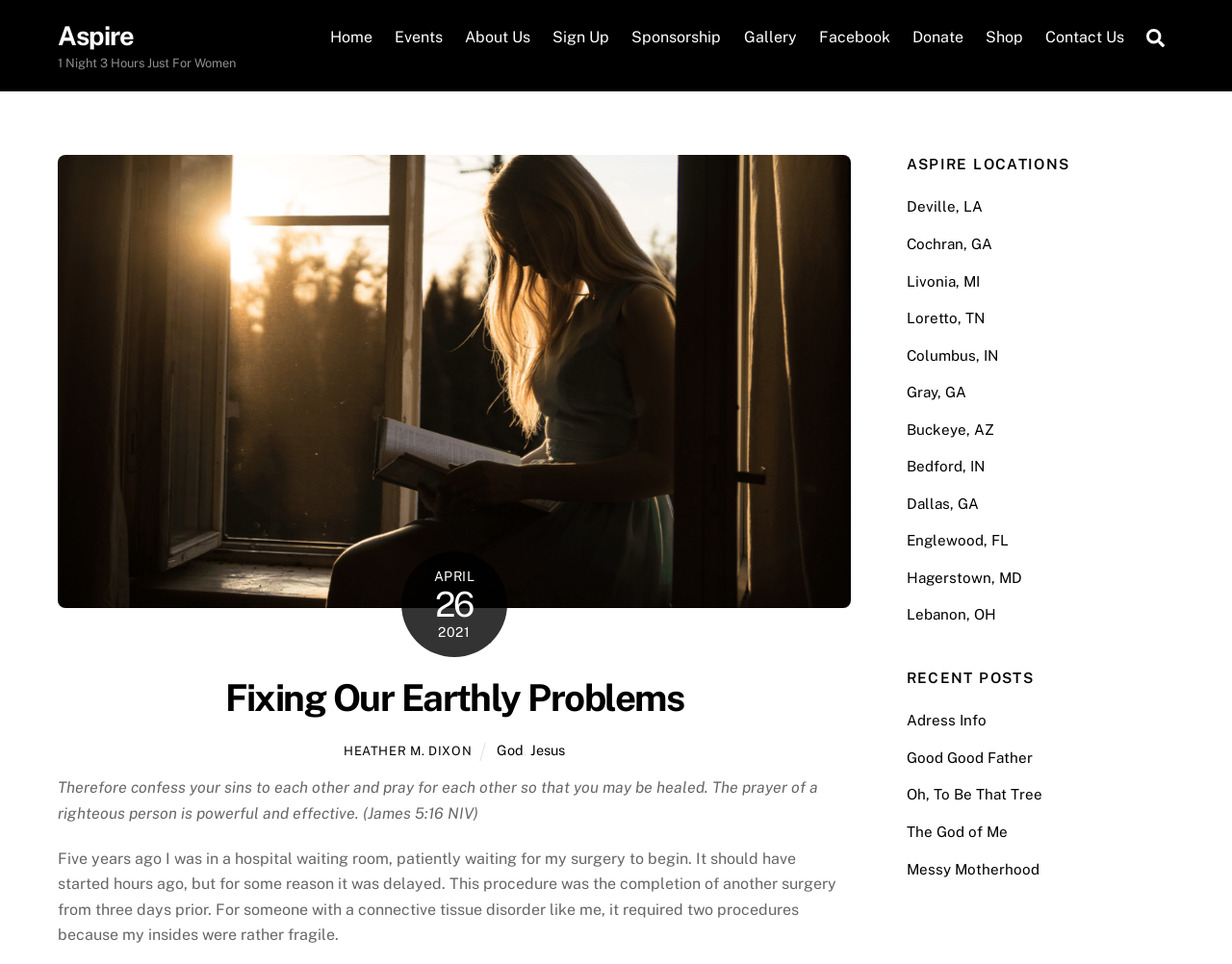Based on the image, please respond to the question with as much detail as possible:
What is the topic of the recent post 'Good Good Father'?

The recent post 'Good Good Father' is likely about God, as the word 'God' is mentioned in the same section as the post title. The context suggests that the post is about God being a good father.